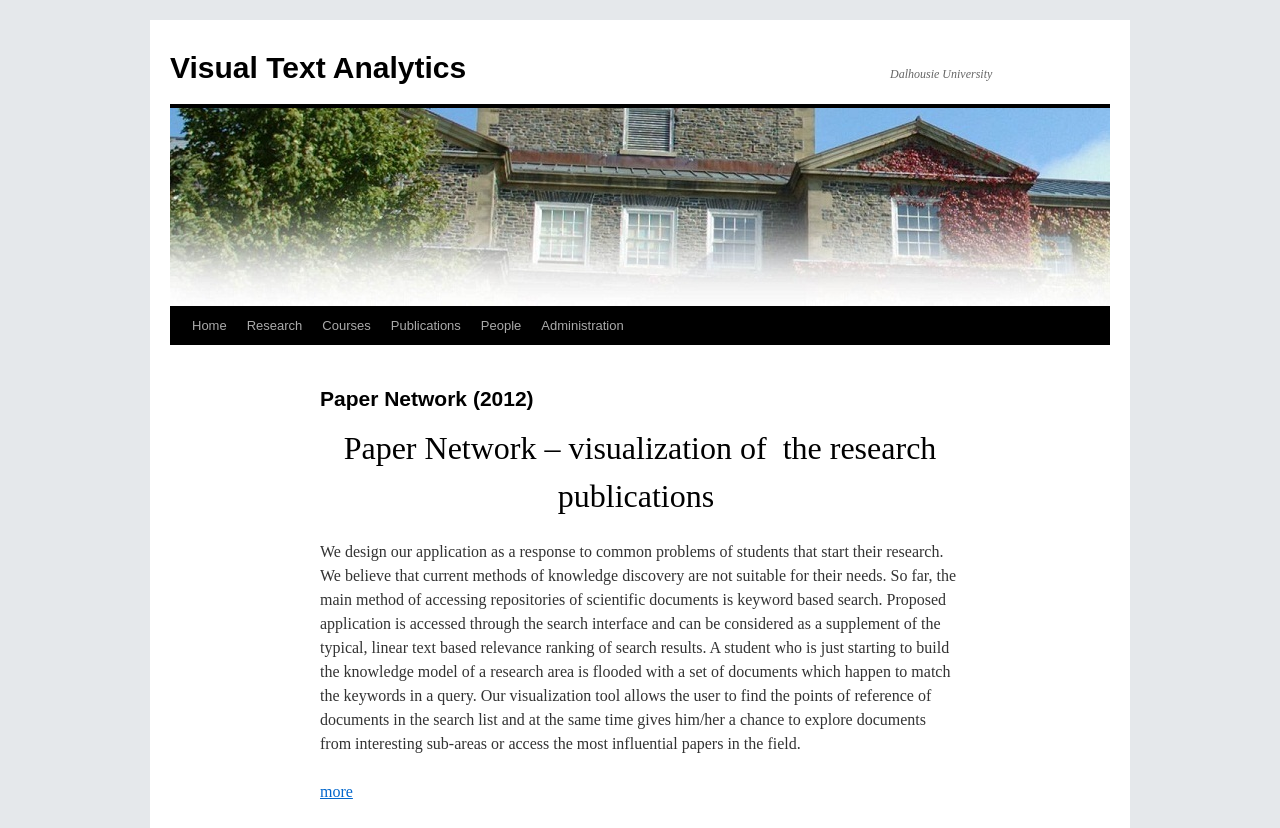Please identify the bounding box coordinates of the area I need to click to accomplish the following instruction: "Read more about Paper Network".

[0.25, 0.946, 0.276, 0.967]